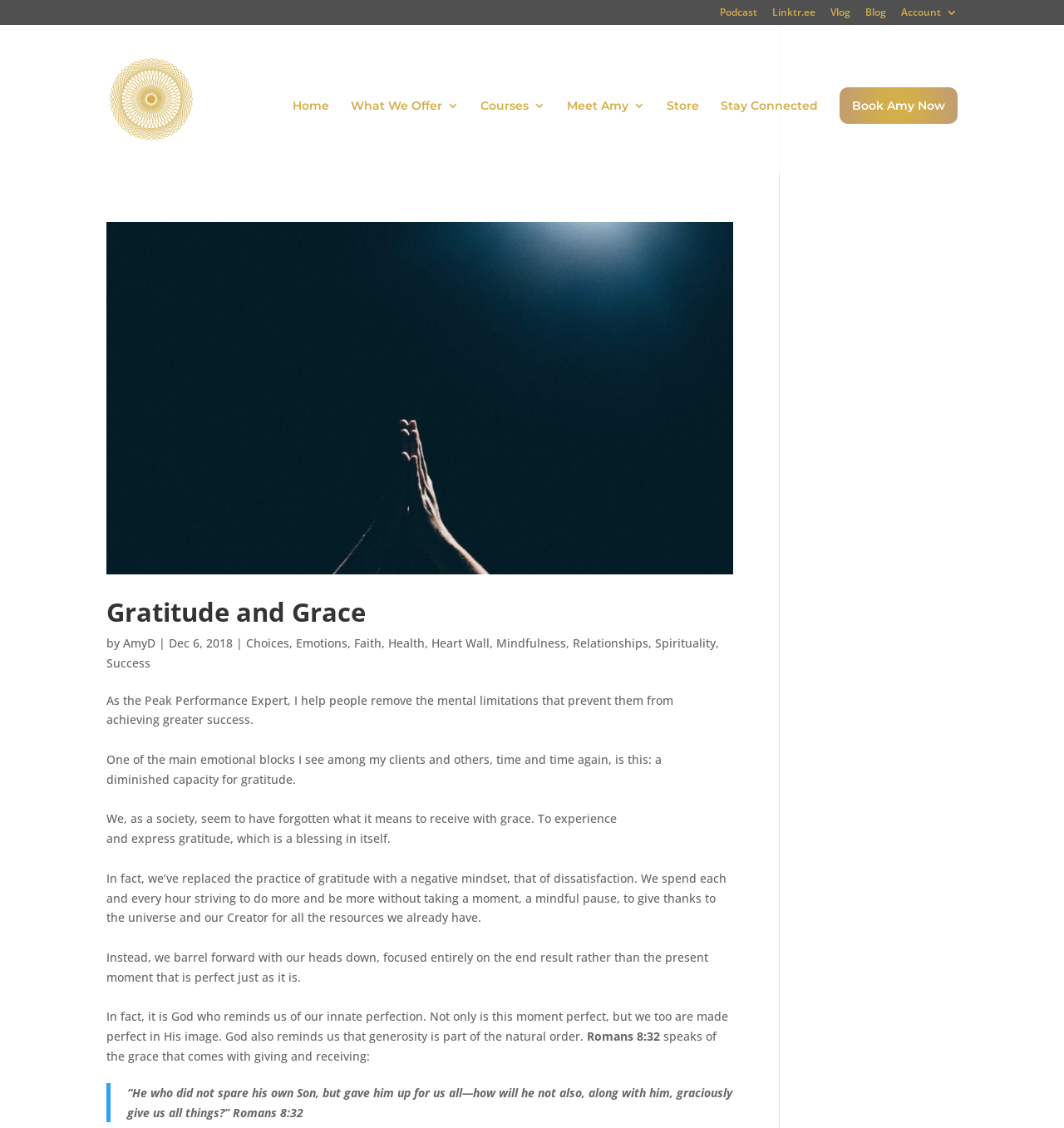Please find the bounding box coordinates of the section that needs to be clicked to achieve this instruction: "Click on the 'Gratitude and Grace' link".

[0.1, 0.197, 0.689, 0.509]